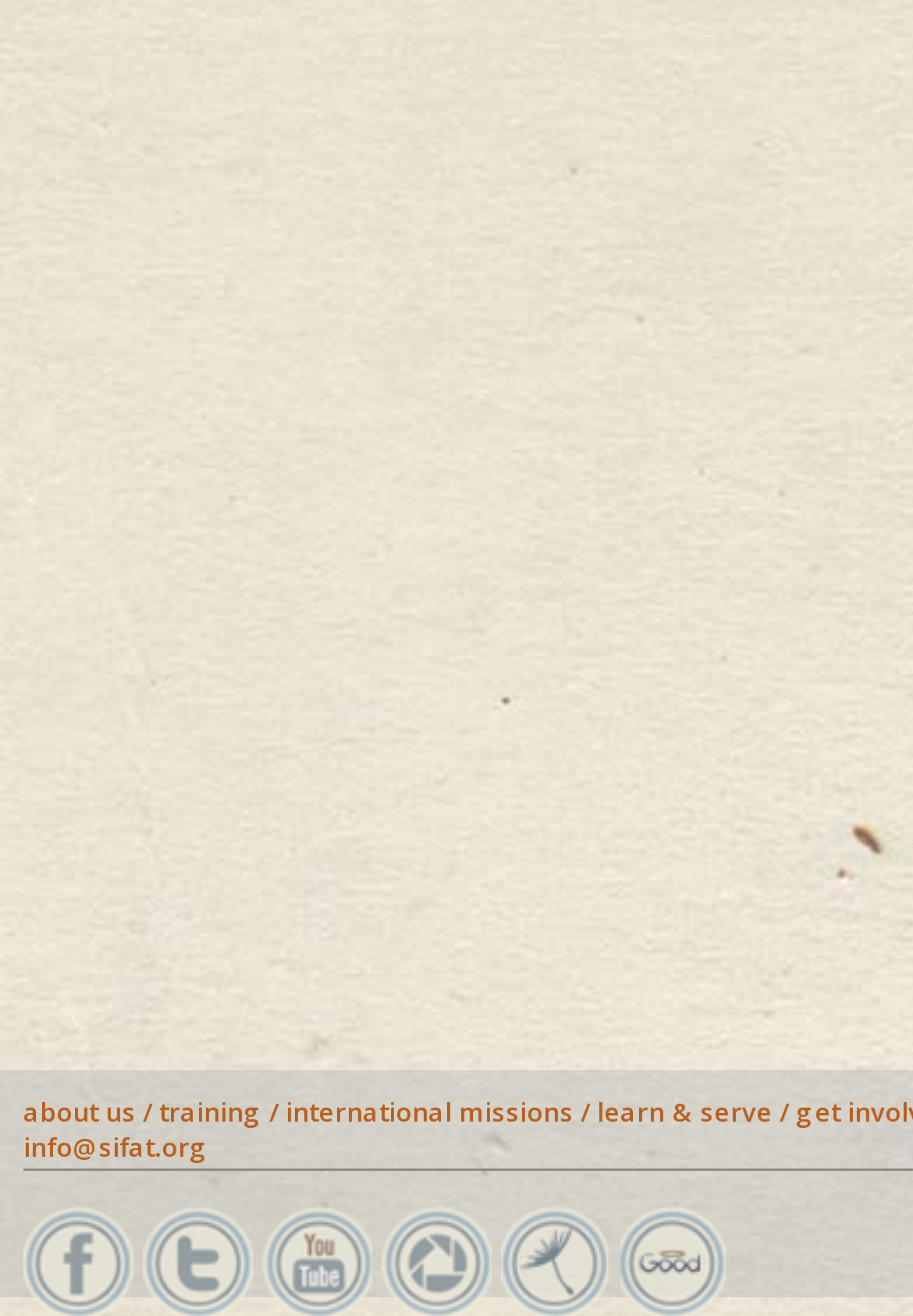Please use the details from the image to answer the following question comprehensively:
How many slashes are there in the top navigation menu?

I looked at the top navigation menu and found two slashes, which separate the links 'about us', 'training', 'international missions', and 'learn & serve'.